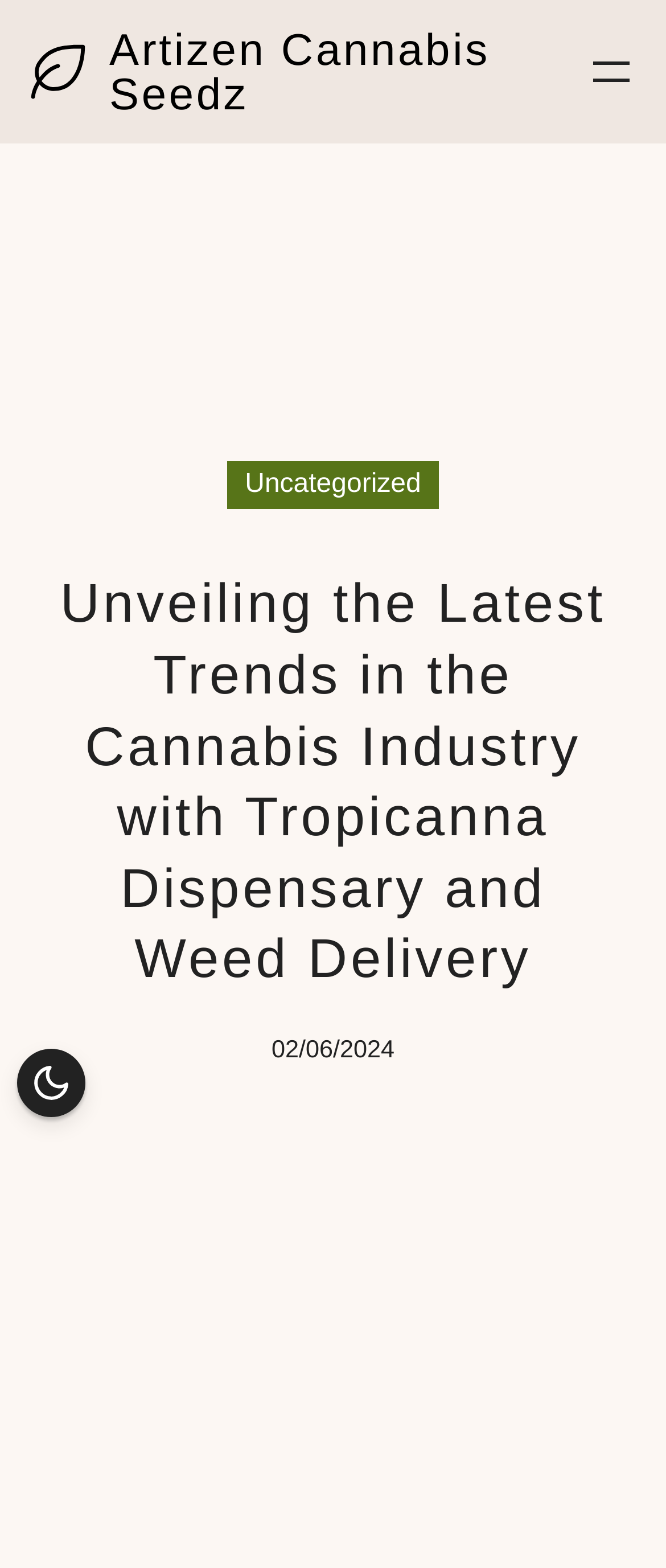What is the name of the cannabis seedz company?
Answer the question based on the image using a single word or a brief phrase.

Artizen Cannabis Seedz